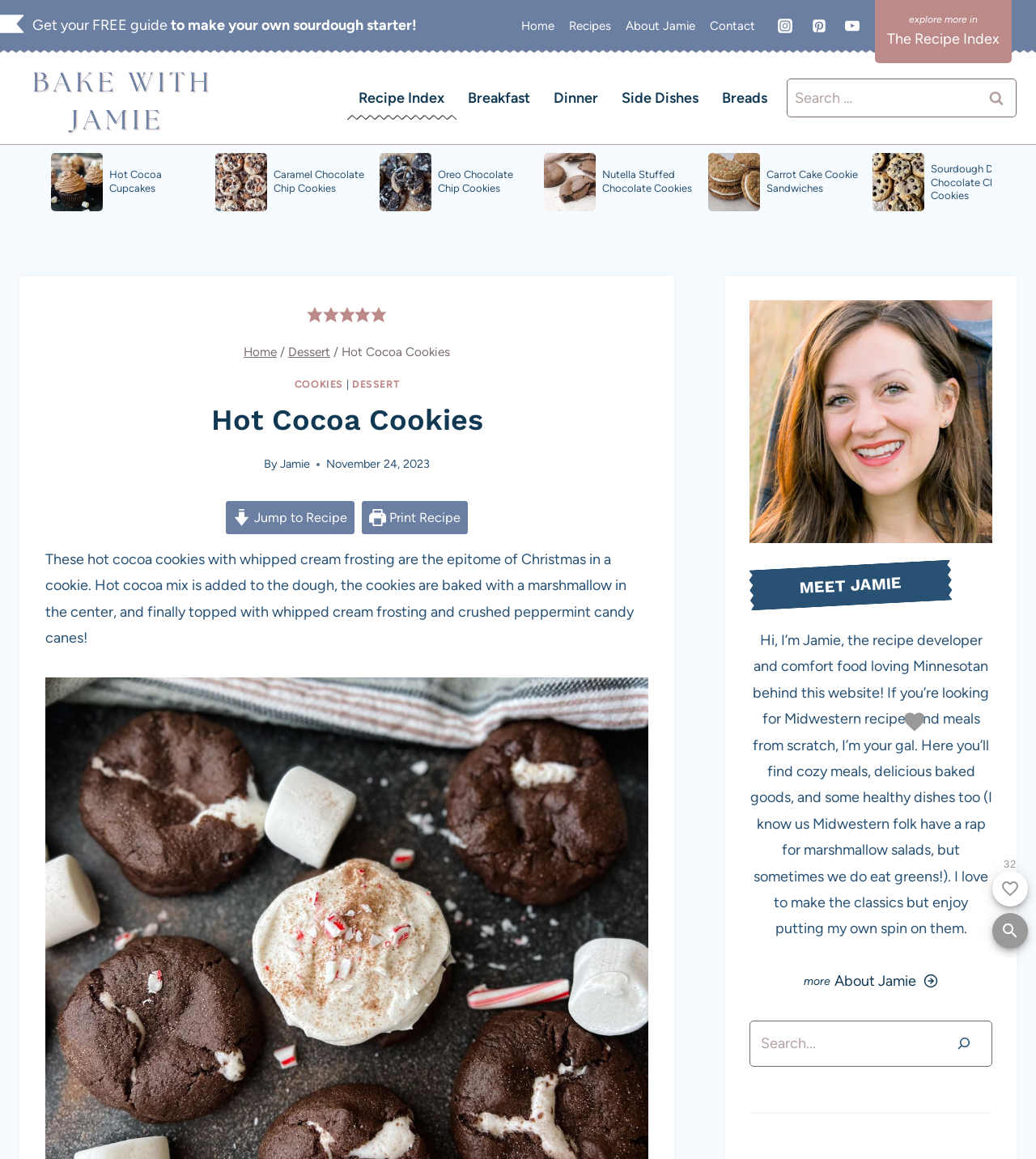Identify the bounding box coordinates for the element you need to click to achieve the following task: "Get your free guide to make your own sourdough starter". The coordinates must be four float values ranging from 0 to 1, formatted as [left, top, right, bottom].

[0.165, 0.014, 0.409, 0.029]